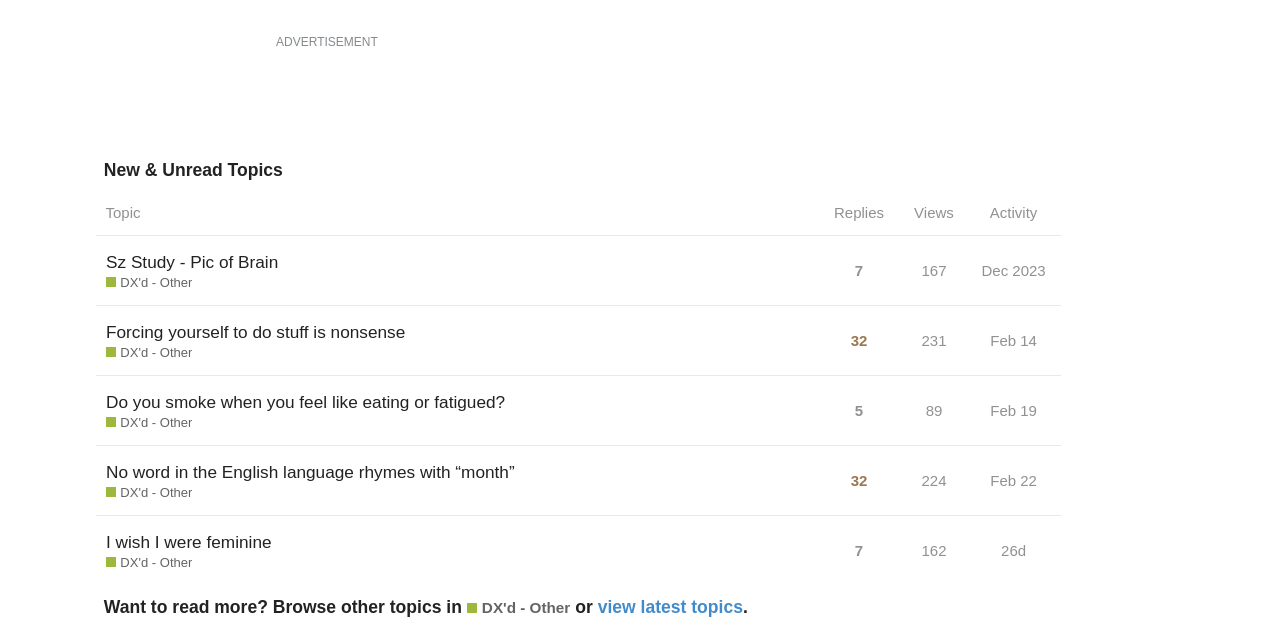Determine the bounding box for the UI element as described: "Feb 14". The coordinates should be represented as four float numbers between 0 and 1, formatted as [left, top, right, bottom].

[0.77, 0.494, 0.814, 0.568]